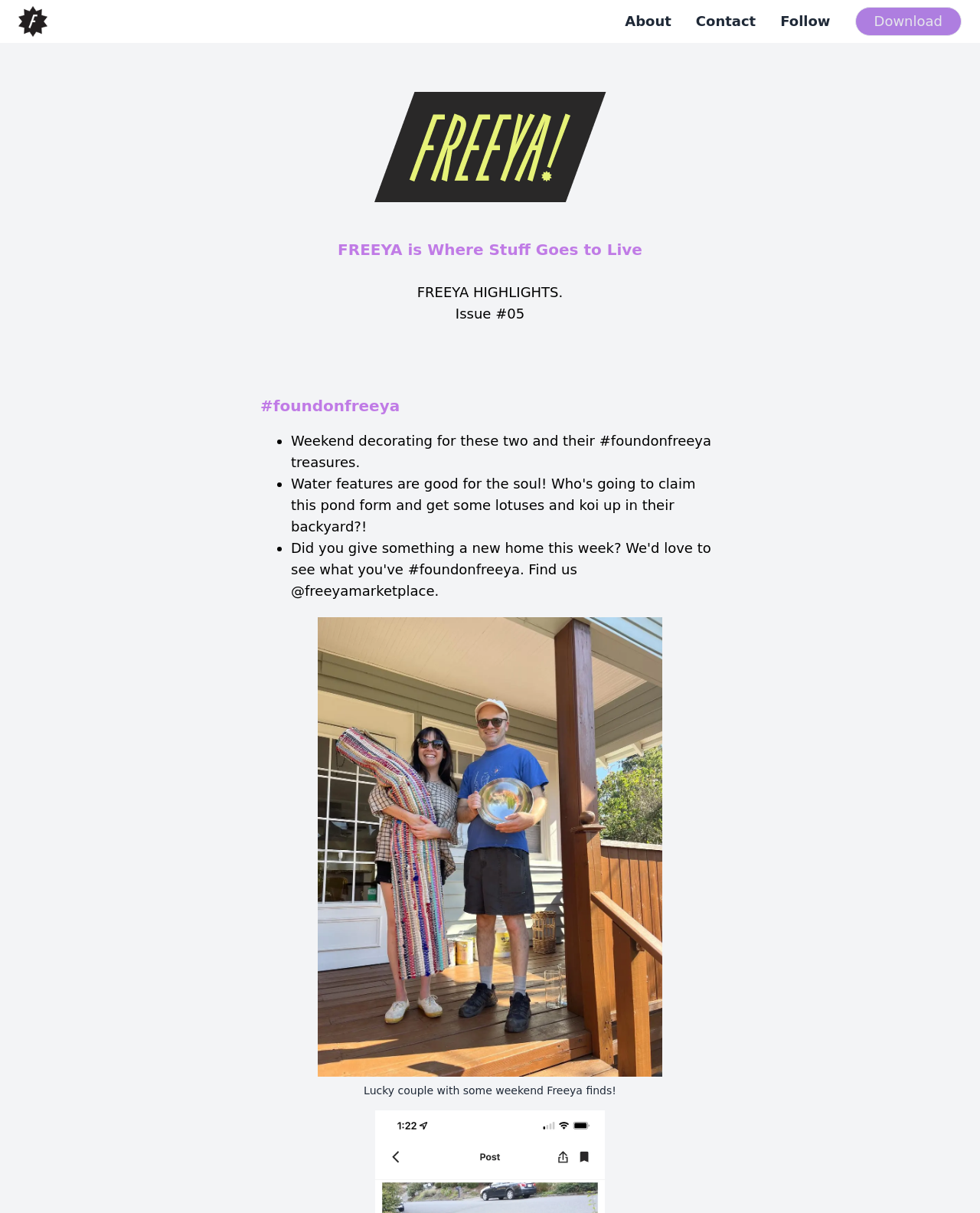What is the main highlight of FREEYA?
Please use the visual content to give a single word or phrase answer.

Where Stuff Goes to Live